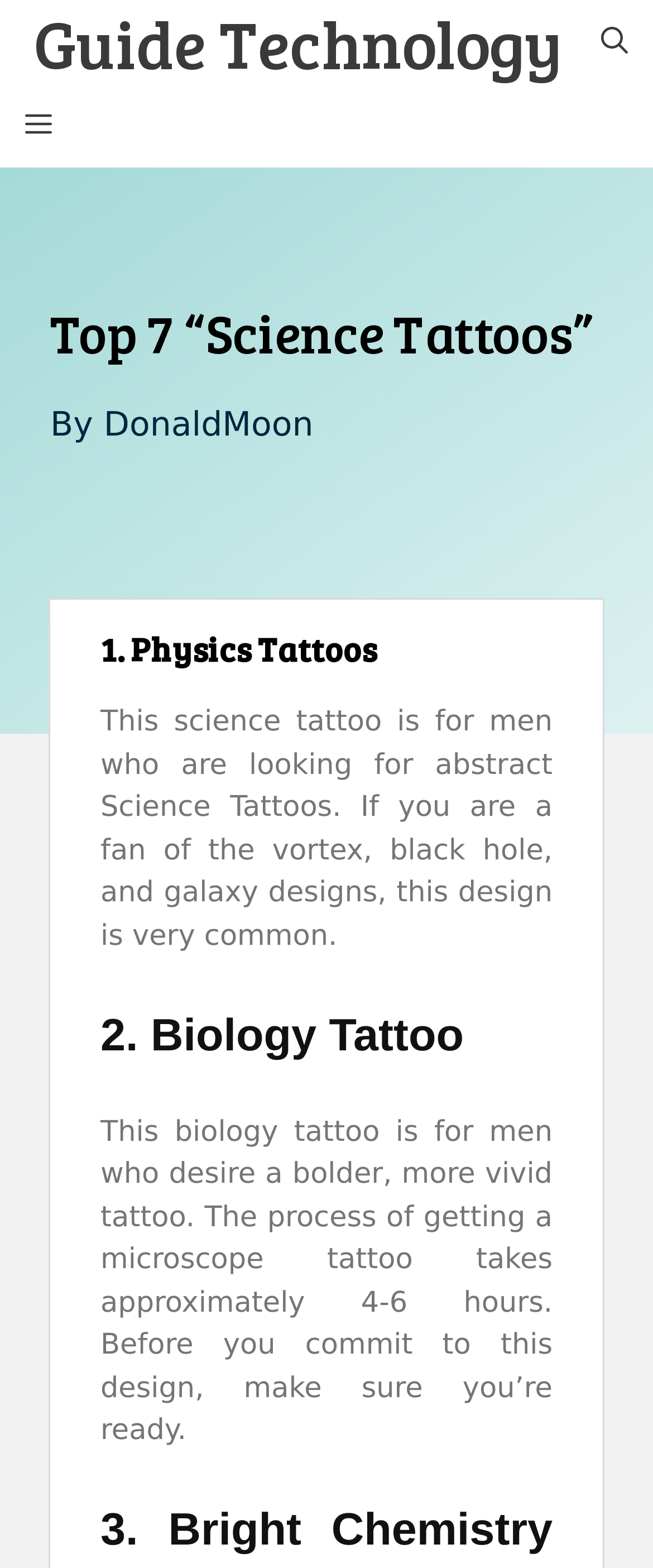Locate the bounding box of the UI element with the following description: "aria-label="Open search"".

[0.882, 0.0, 1.0, 0.053]